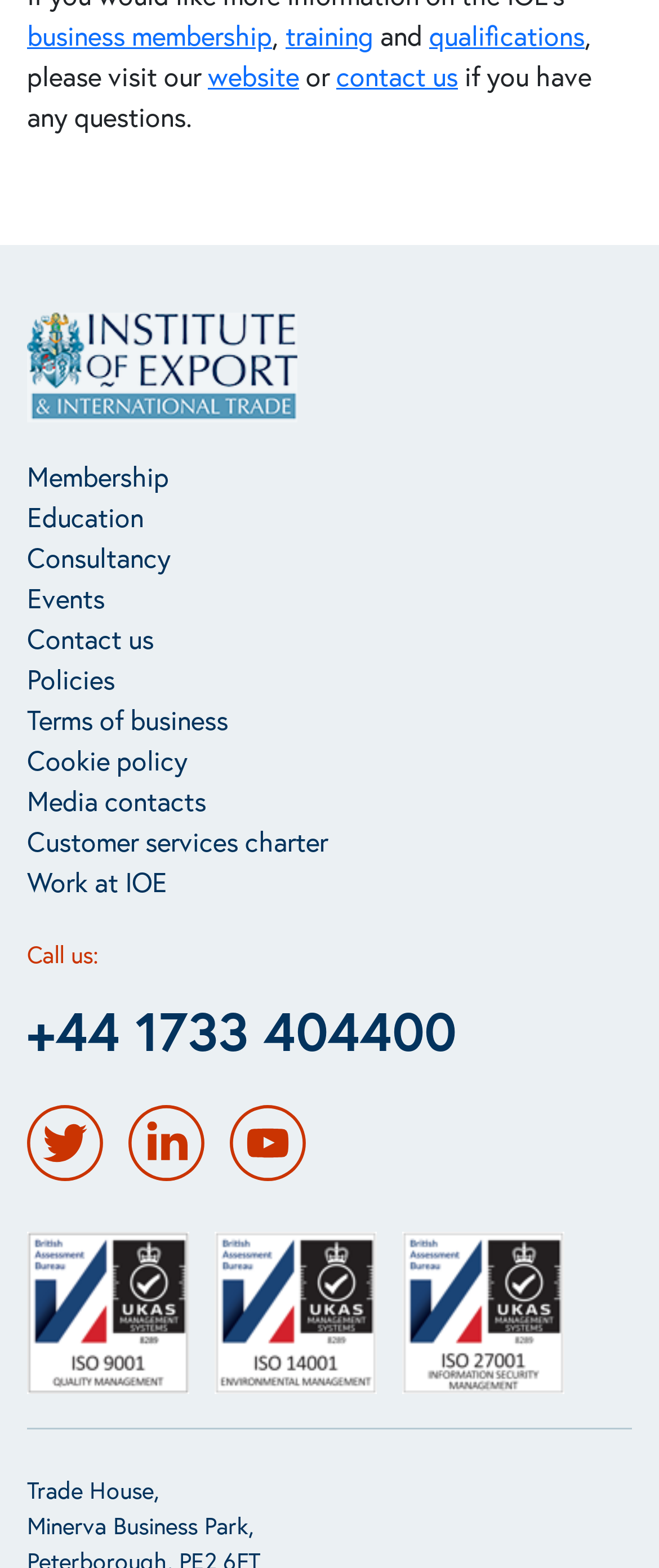What is the phone number to call?
Look at the image and construct a detailed response to the question.

The phone number to call is '+44 1733 404400' which is a link located at the bottom of the webpage, as indicated by the bounding box coordinates [0.041, 0.635, 0.692, 0.68] and the OCR text '+44 1733 404400'.